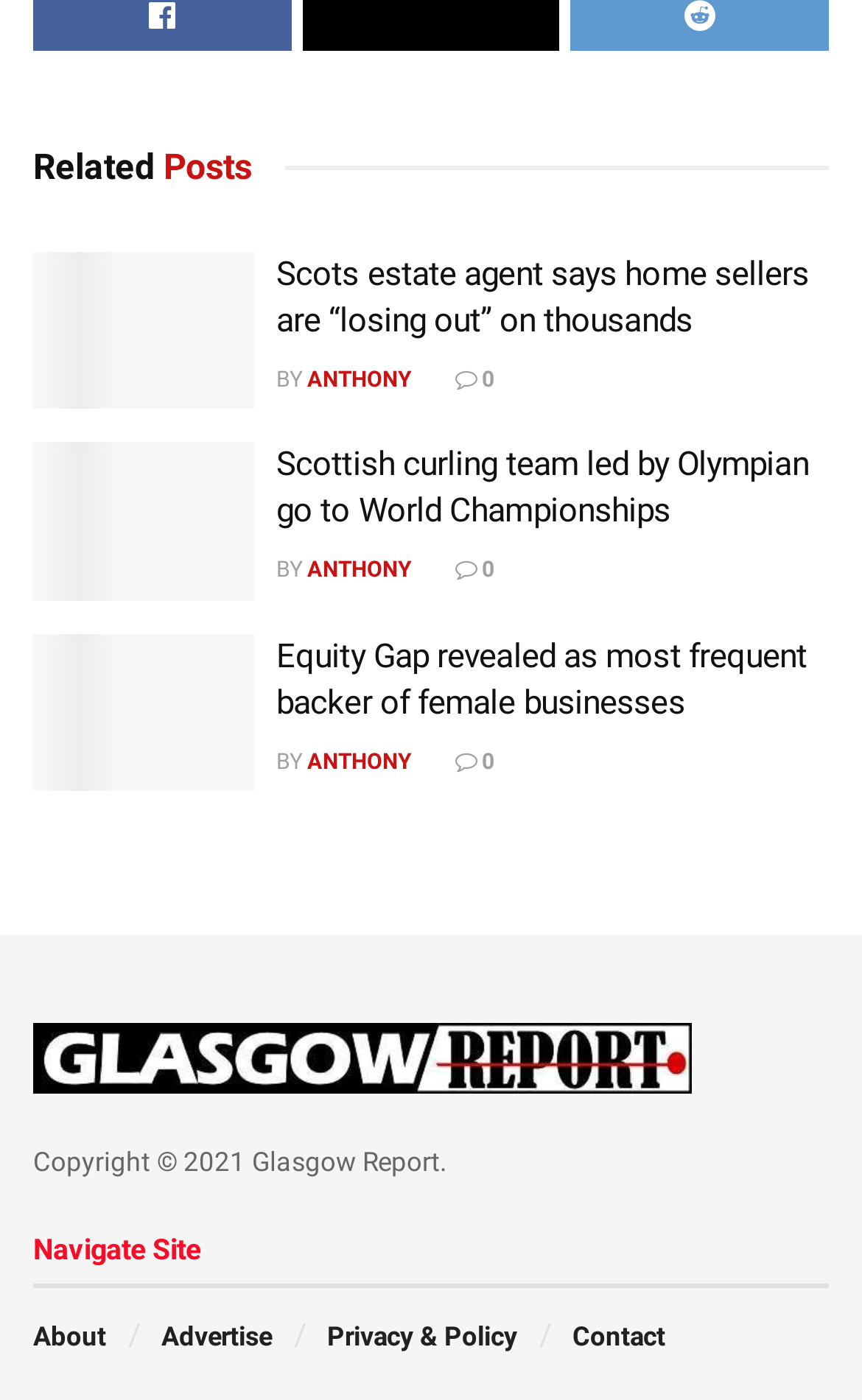How many related posts are there on this webpage?
Based on the image content, provide your answer in one word or a short phrase.

3